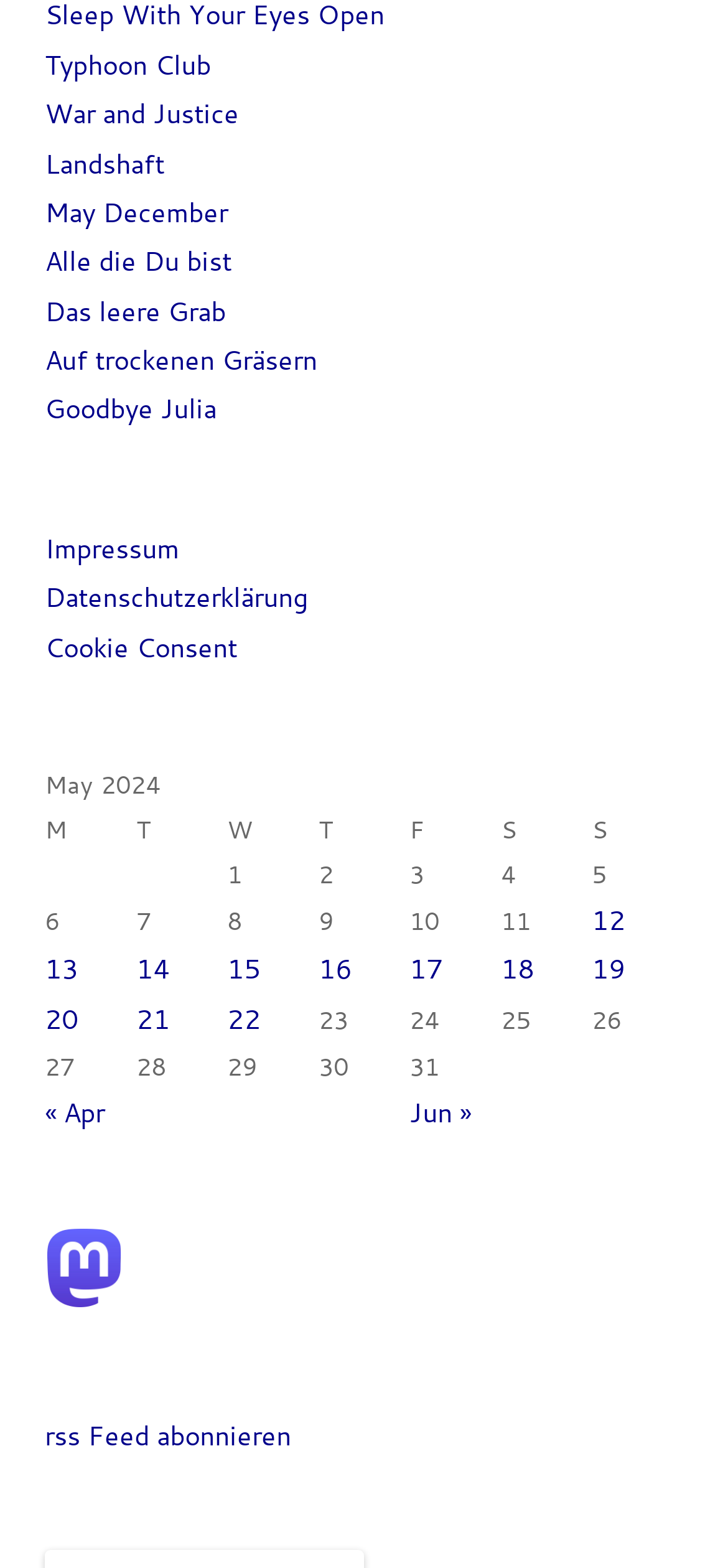Please locate the bounding box coordinates of the element that should be clicked to complete the given instruction: "Follow fsk bei mastodon".

[0.062, 0.815, 0.169, 0.838]